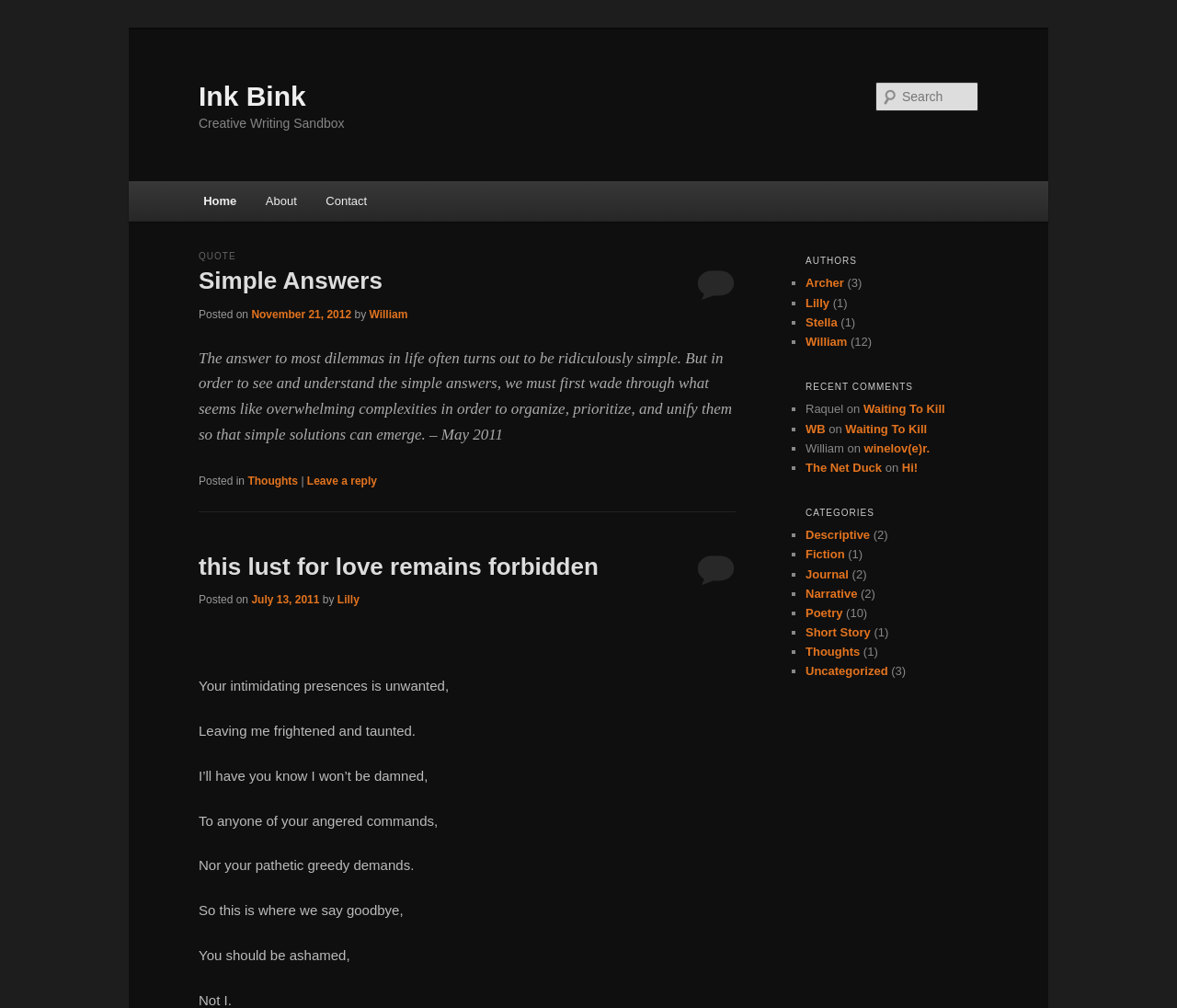How many authors are listed on the webpage?
Based on the image, provide your answer in one word or phrase.

4